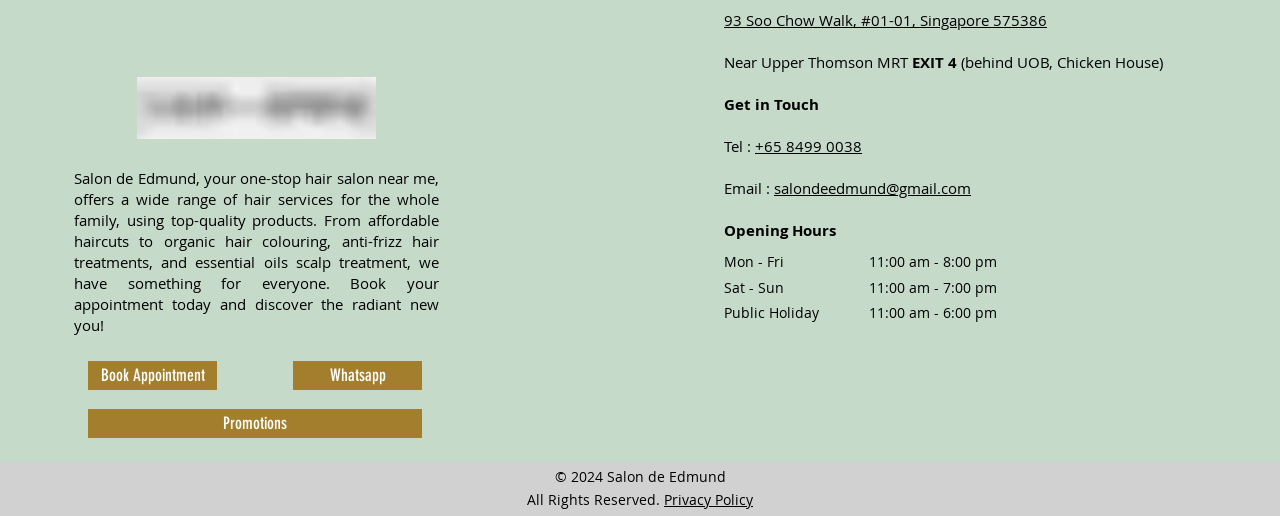Pinpoint the bounding box coordinates of the area that should be clicked to complete the following instruction: "Book an appointment". The coordinates must be given as four float numbers between 0 and 1, i.e., [left, top, right, bottom].

[0.069, 0.7, 0.17, 0.757]